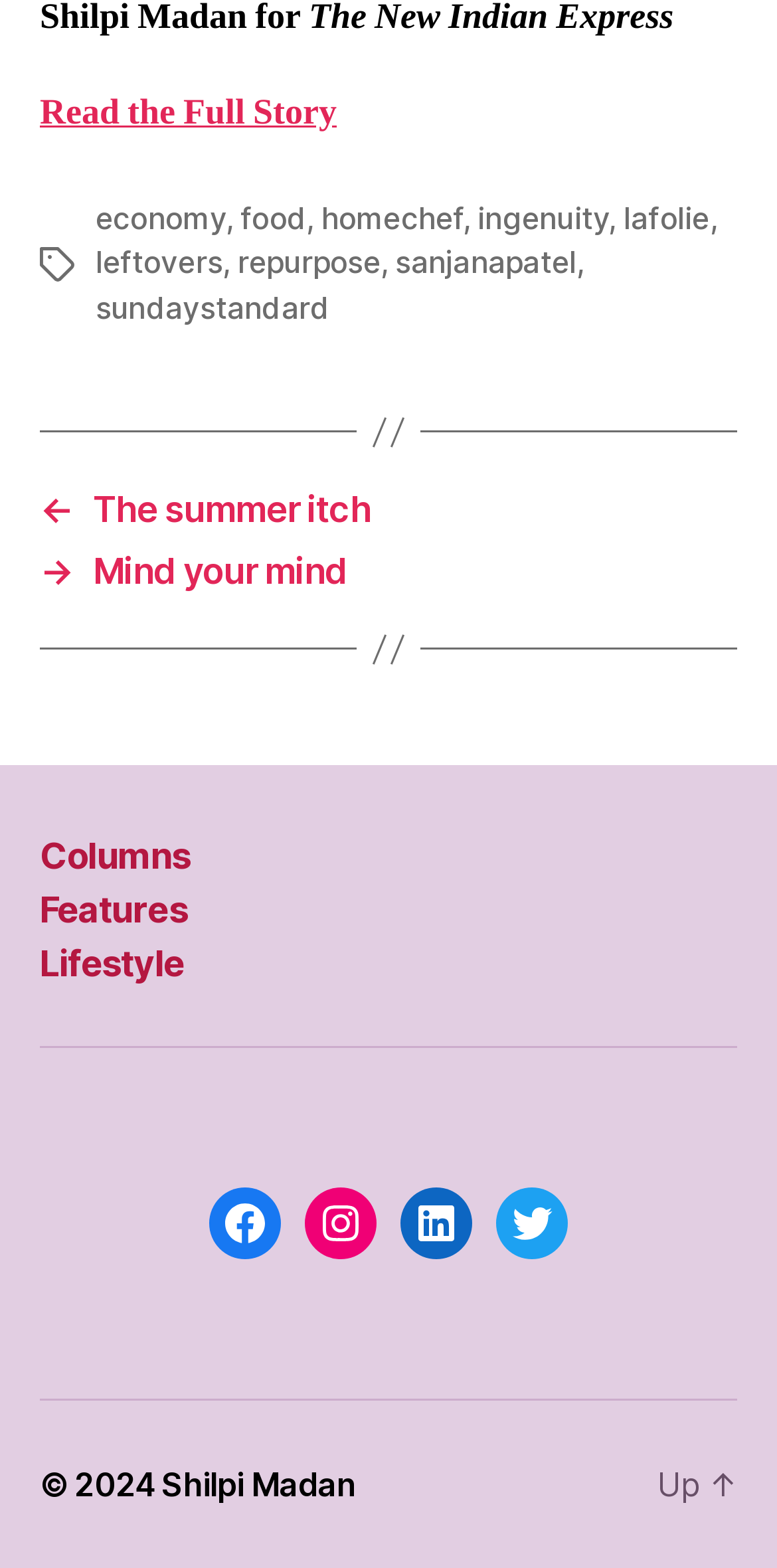What is the copyright year?
Answer the question with a single word or phrase, referring to the image.

2024